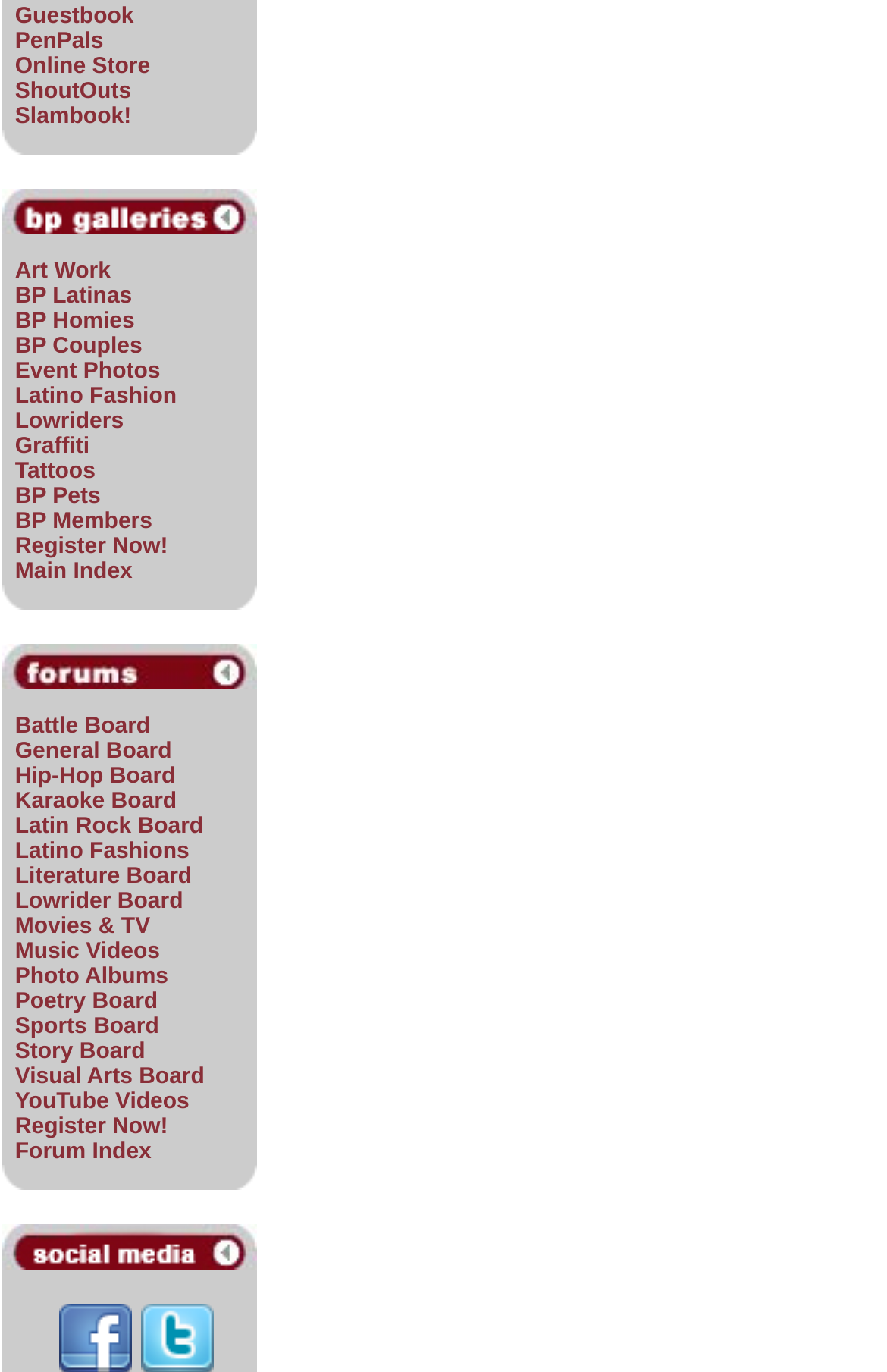Identify the bounding box for the UI element described as: "Christmas". The coordinates should be four float numbers between 0 and 1, i.e., [left, top, right, bottom].

None